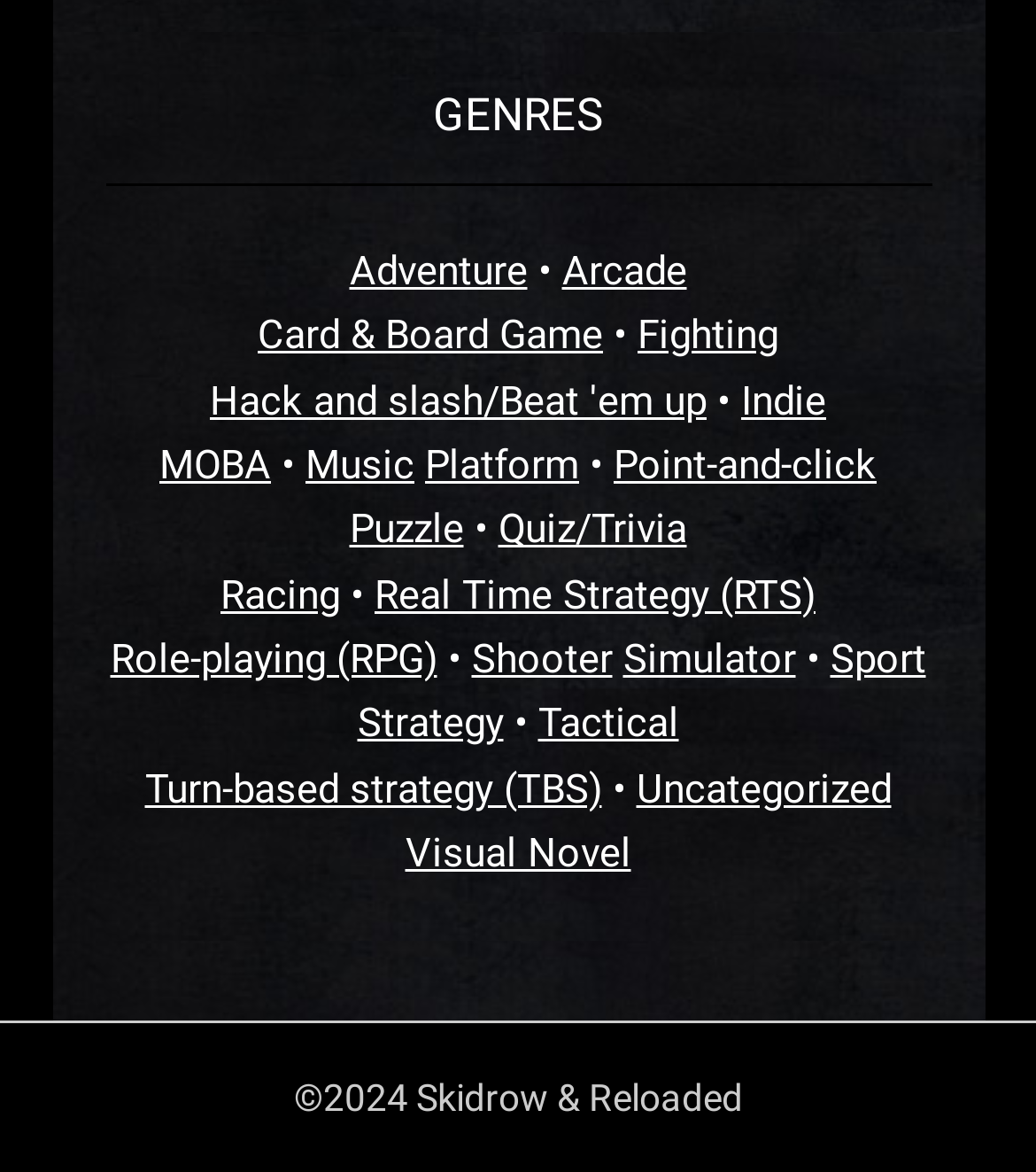Provide the bounding box coordinates for the UI element that is described as: "Quiz/Trivia".

[0.481, 0.432, 0.663, 0.472]